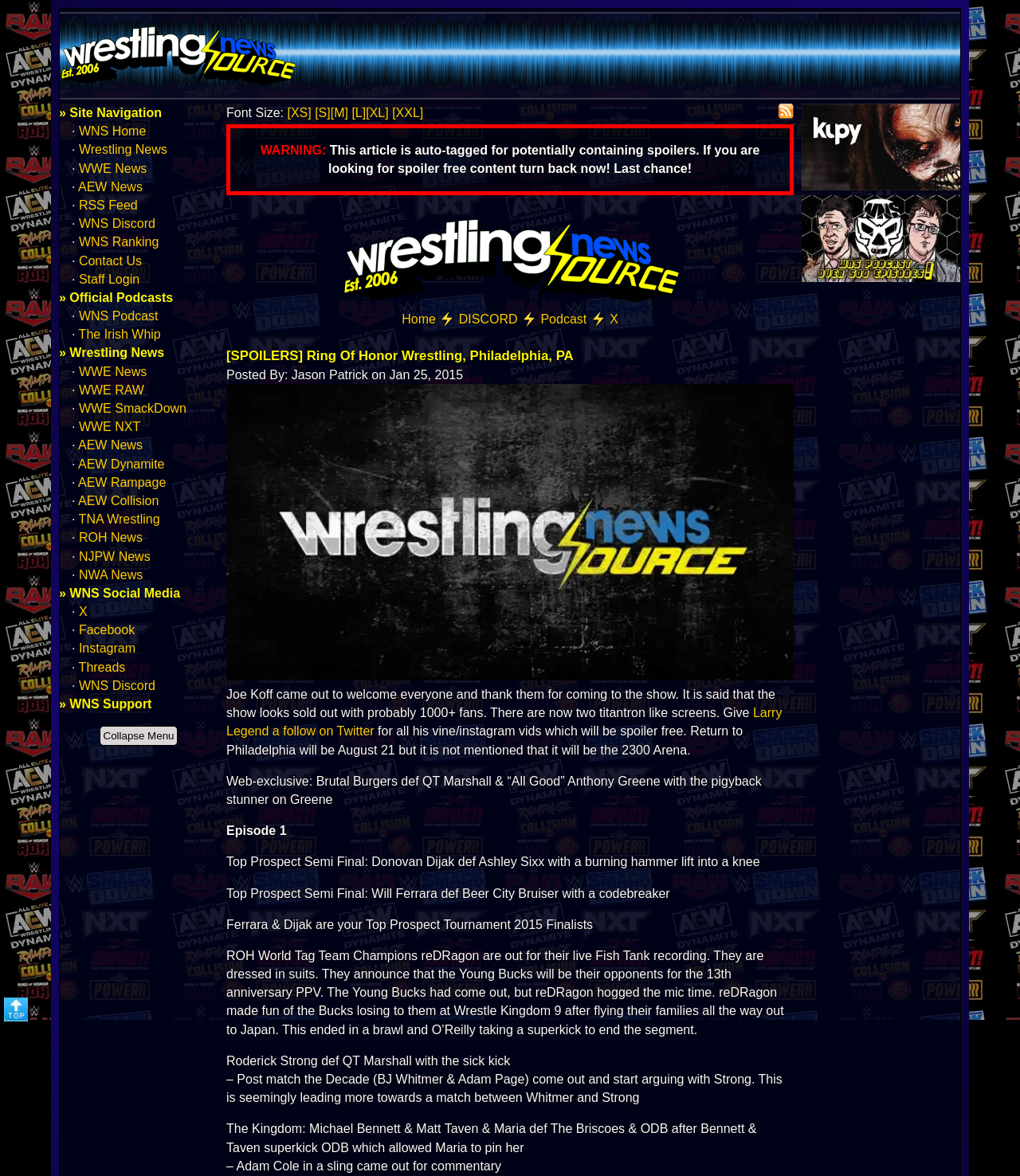How many images are there on the webpage?
Give a one-word or short-phrase answer derived from the screenshot.

4